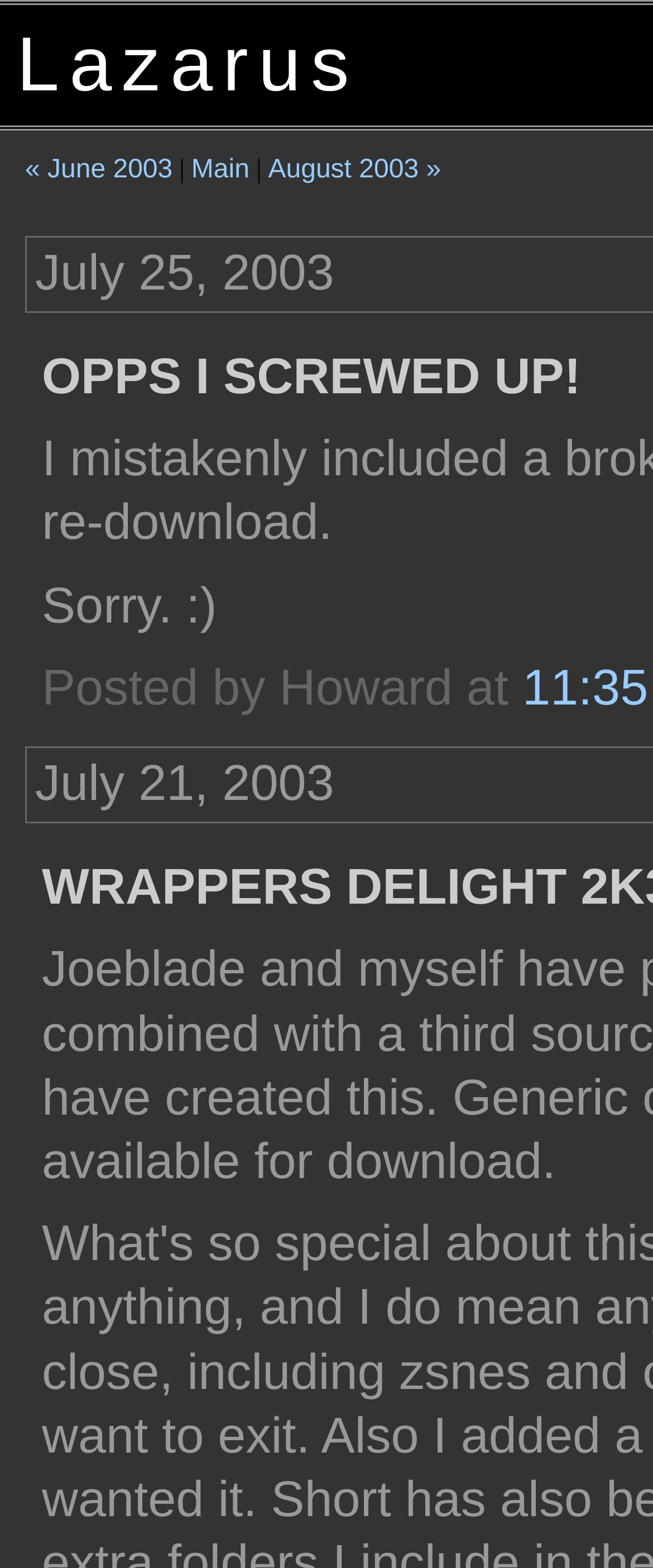Respond with a single word or phrase to the following question: What is the date of the first post?

July 25, 2003